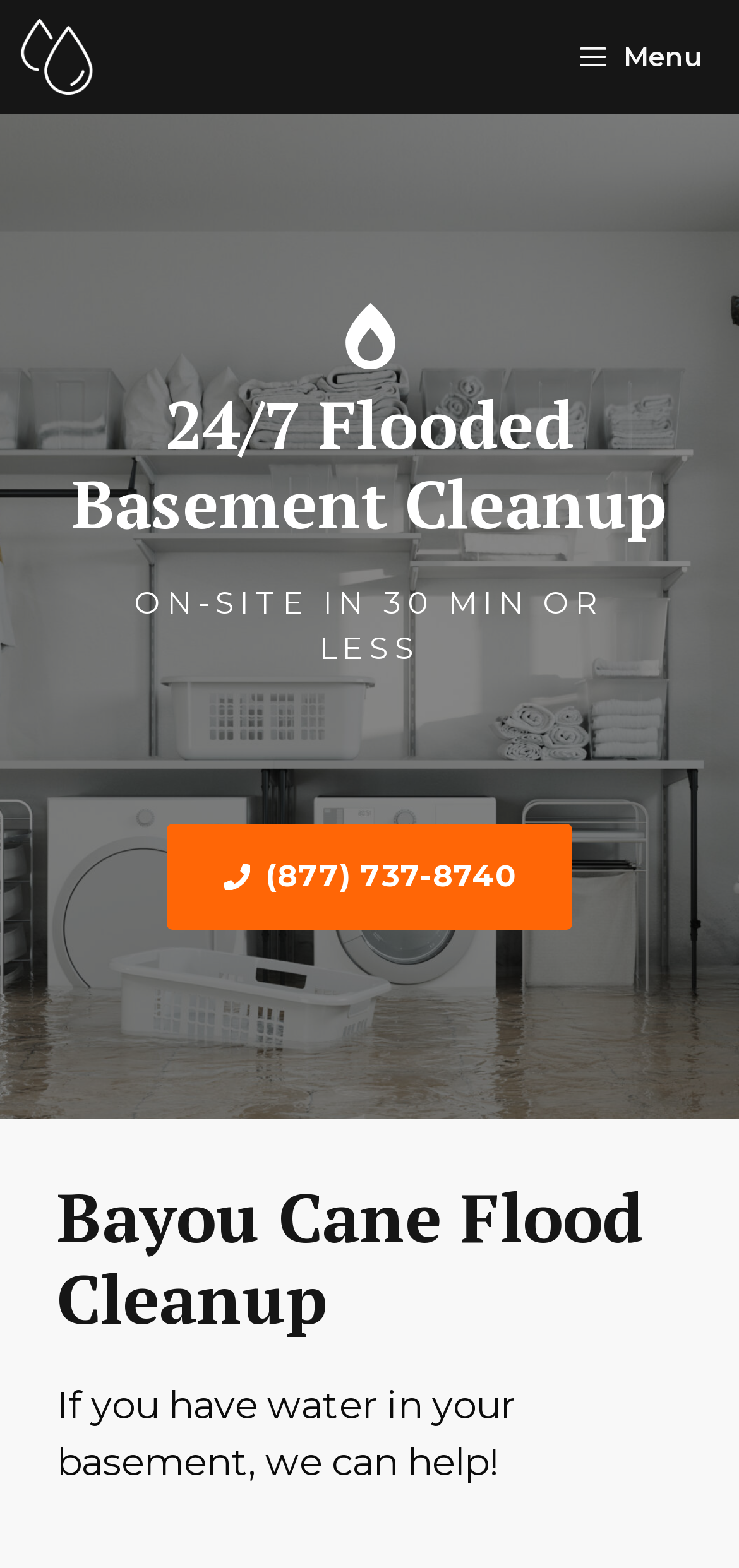Answer the following query concisely with a single word or phrase:
What is the main service offered by the webpage?

Flooded basement cleanup